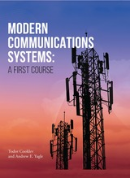Explain the details of the image comprehensively.

The image displays the cover of the book "Modern Communications Systems: A First Course" by Taylor G. Cordwell and Andrew E. Tyghe. The cover features a visually striking design showcasing communication towers set against a gradient background that transitions from deep orange to a rich purple sky, symbolizing the technological advancements and the dynamic field of modern communications. This text serves as an introductory resource, likely aimed at students and professionals looking to understand the fundamentals of contemporary communication systems. The blend of aesthetic appeal and informative content reflects the essence of the subject matter.